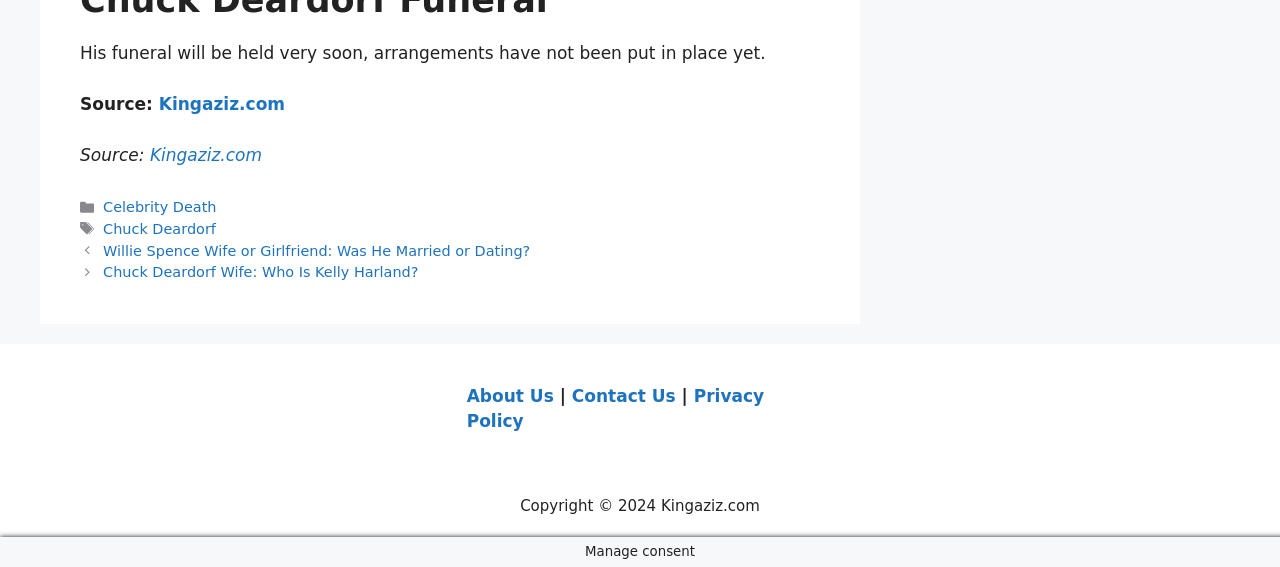What is the year of copyright for the website?
Please answer the question with as much detail and depth as you can.

The year of copyright for the website is 2024, as mentioned in the footer section 'Copyright © 2024 Kingaziz.com'.